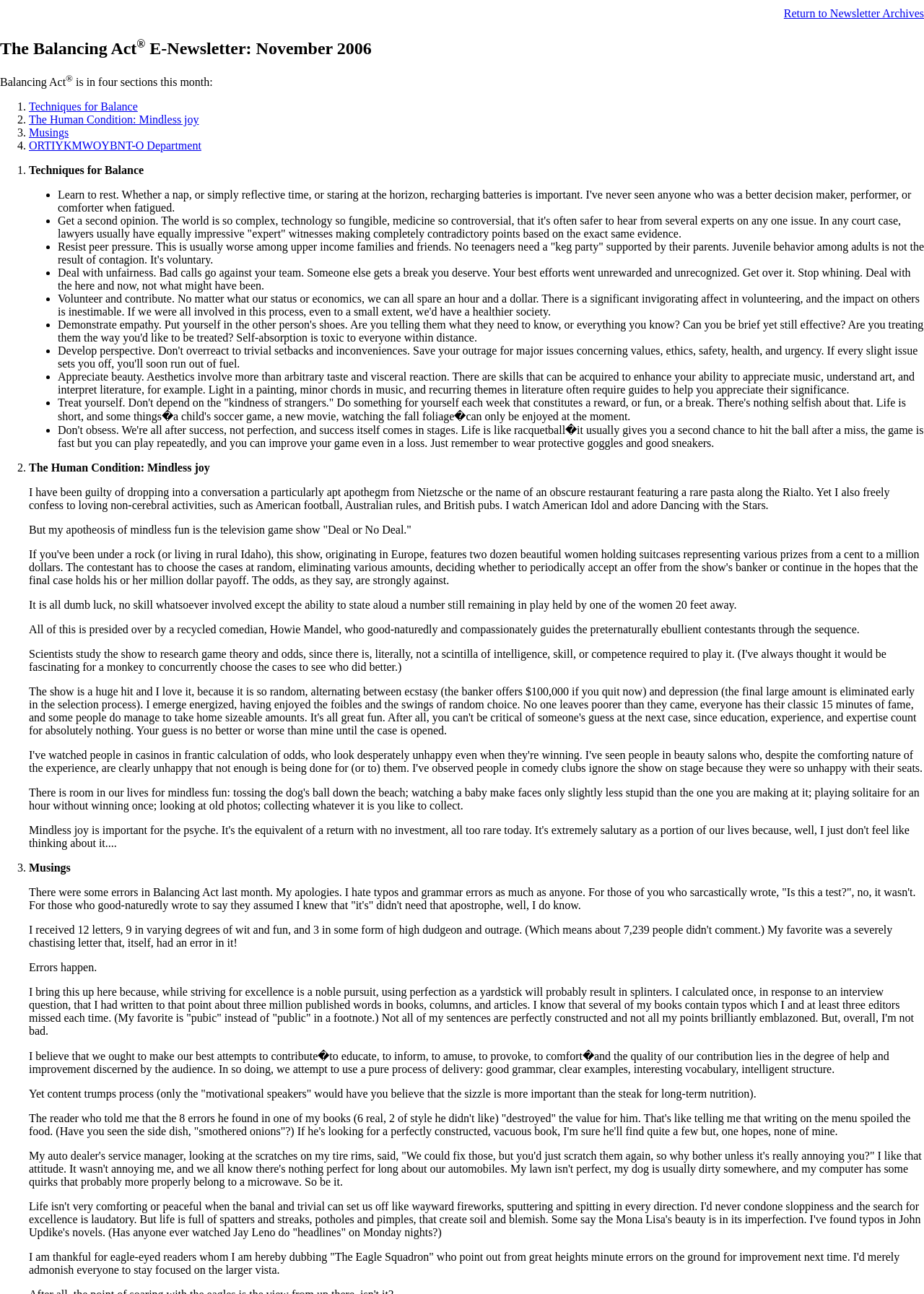Based on the visual content of the image, answer the question thoroughly: How many sections is this month's newsletter divided into?

The question can be answered by looking at the text 'is in four sections this month:' which indicates that the newsletter is divided into four sections.